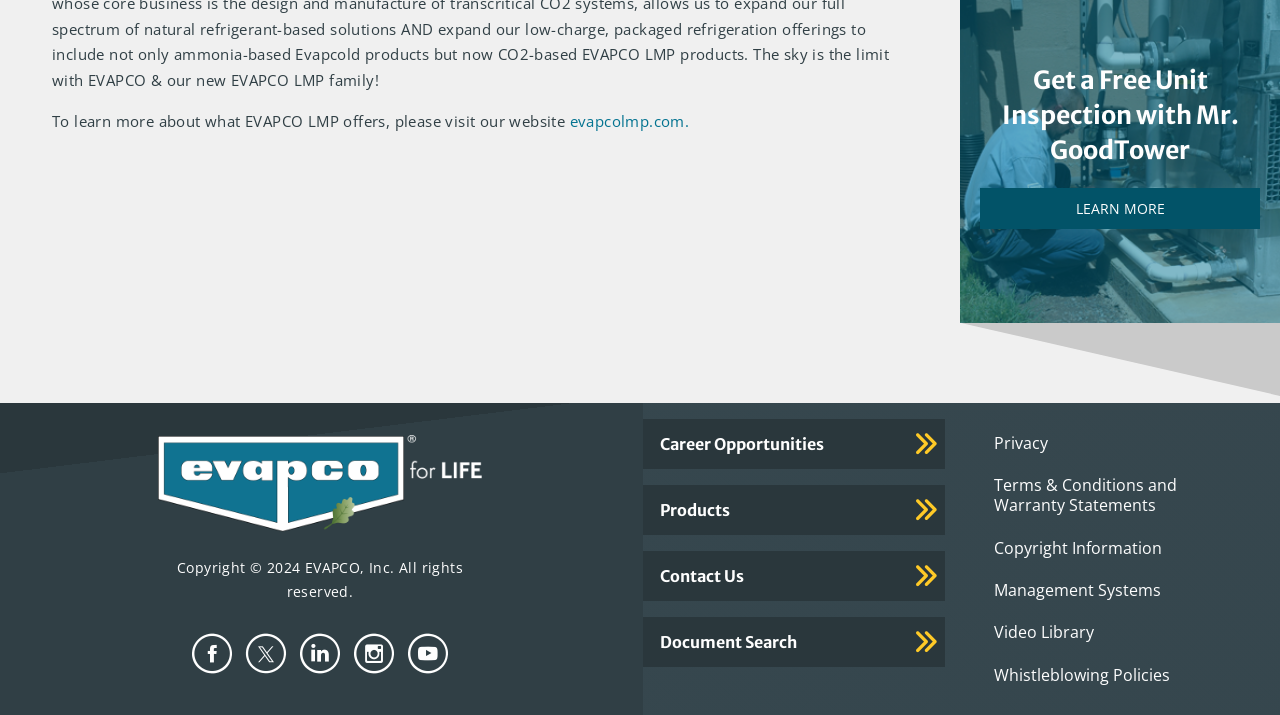How many social media links are there?
Look at the image and respond with a one-word or short phrase answer.

5